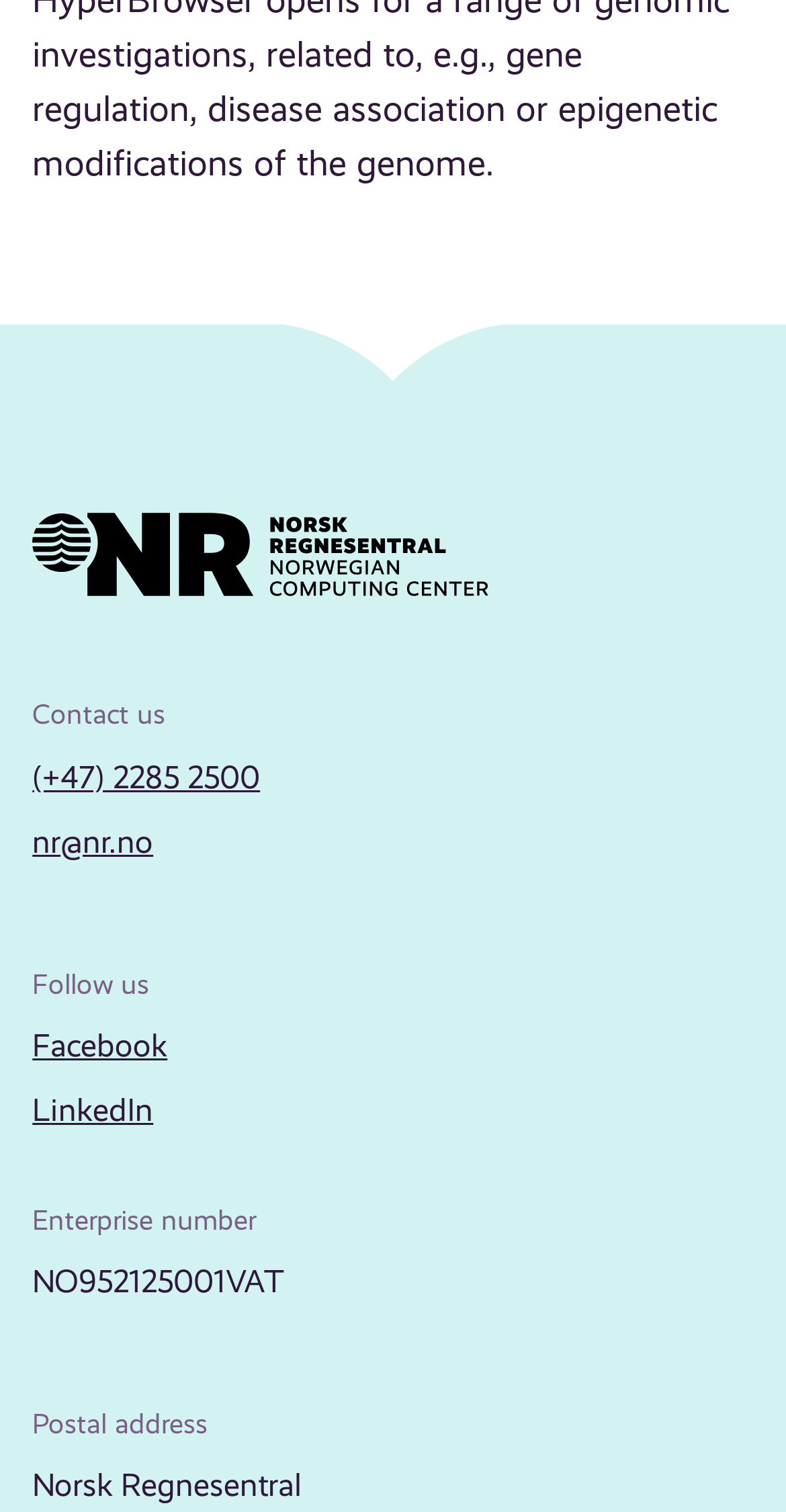What is the phone number to contact?
Based on the image, provide a one-word or brief-phrase response.

(+47) 2285 2500